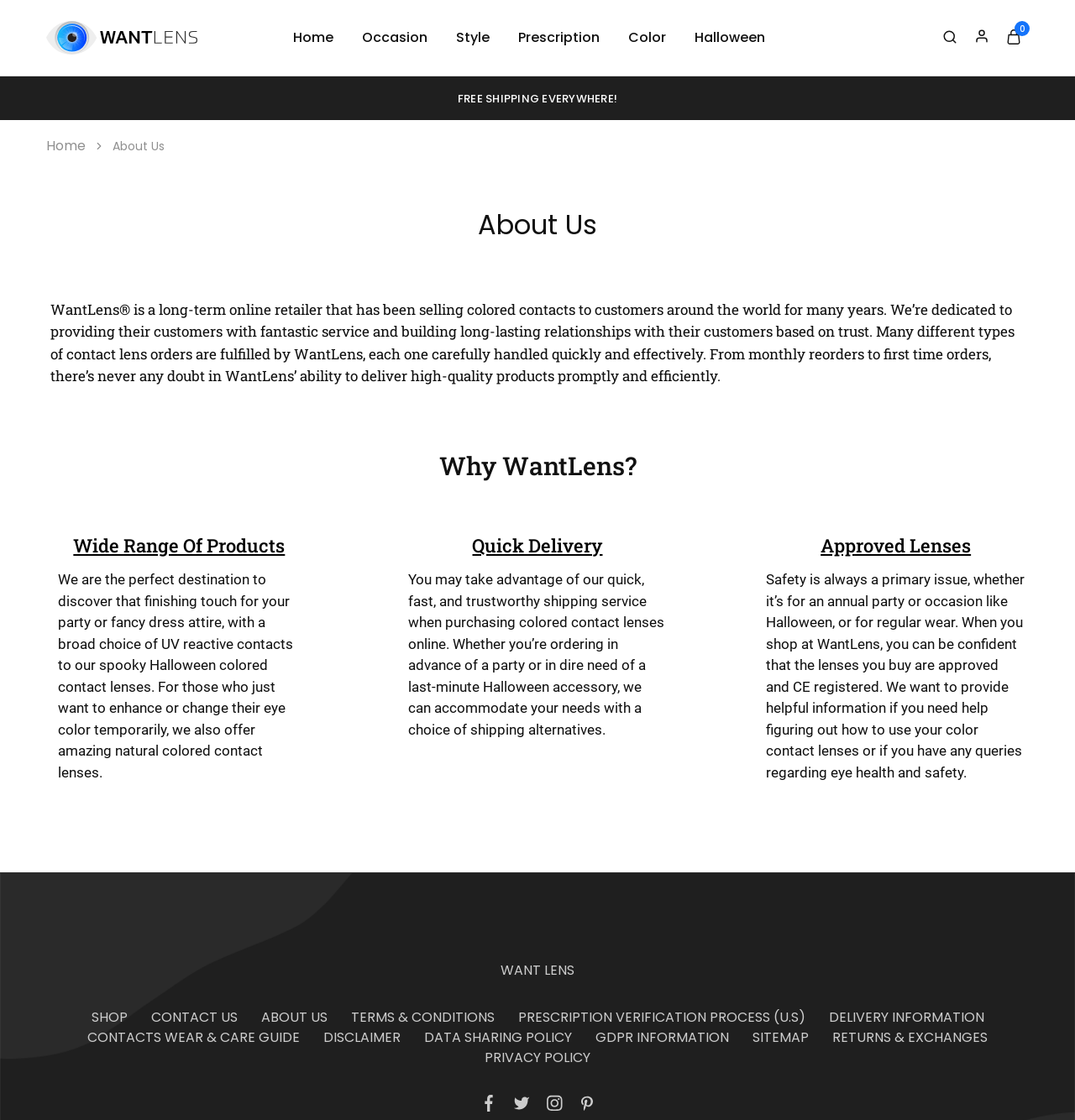Answer the question in a single word or phrase:
What is the benefit of WantLens' shipping service?

Quick and trustworthy